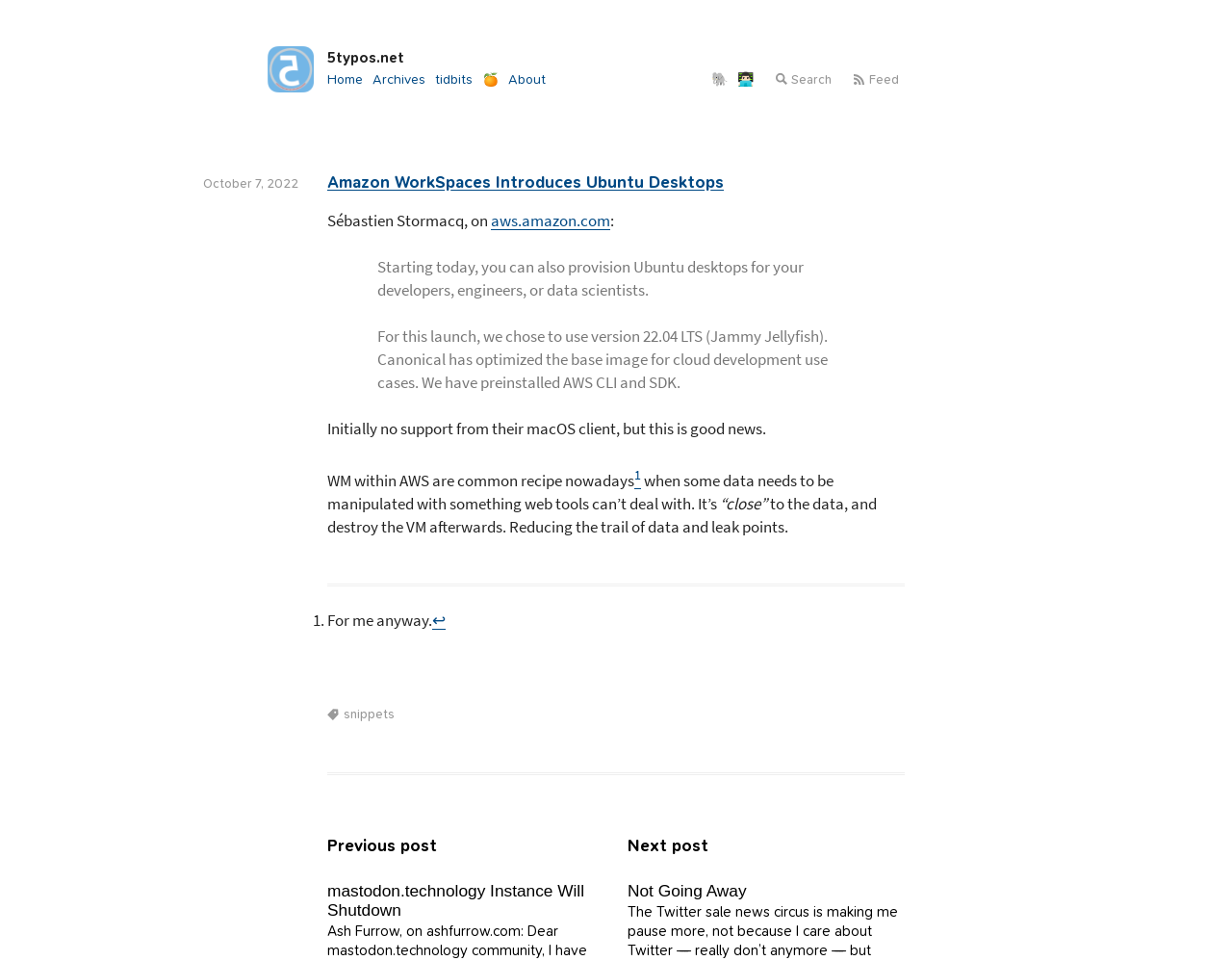Refer to the image and provide a thorough answer to this question:
What is the link text above 'October 7, 2022'?

The link text above 'October 7, 2022' is 'Amazon WorkSpaces Introduces Ubuntu Desktops' which is a part of the webpage content and is likely a title or heading.